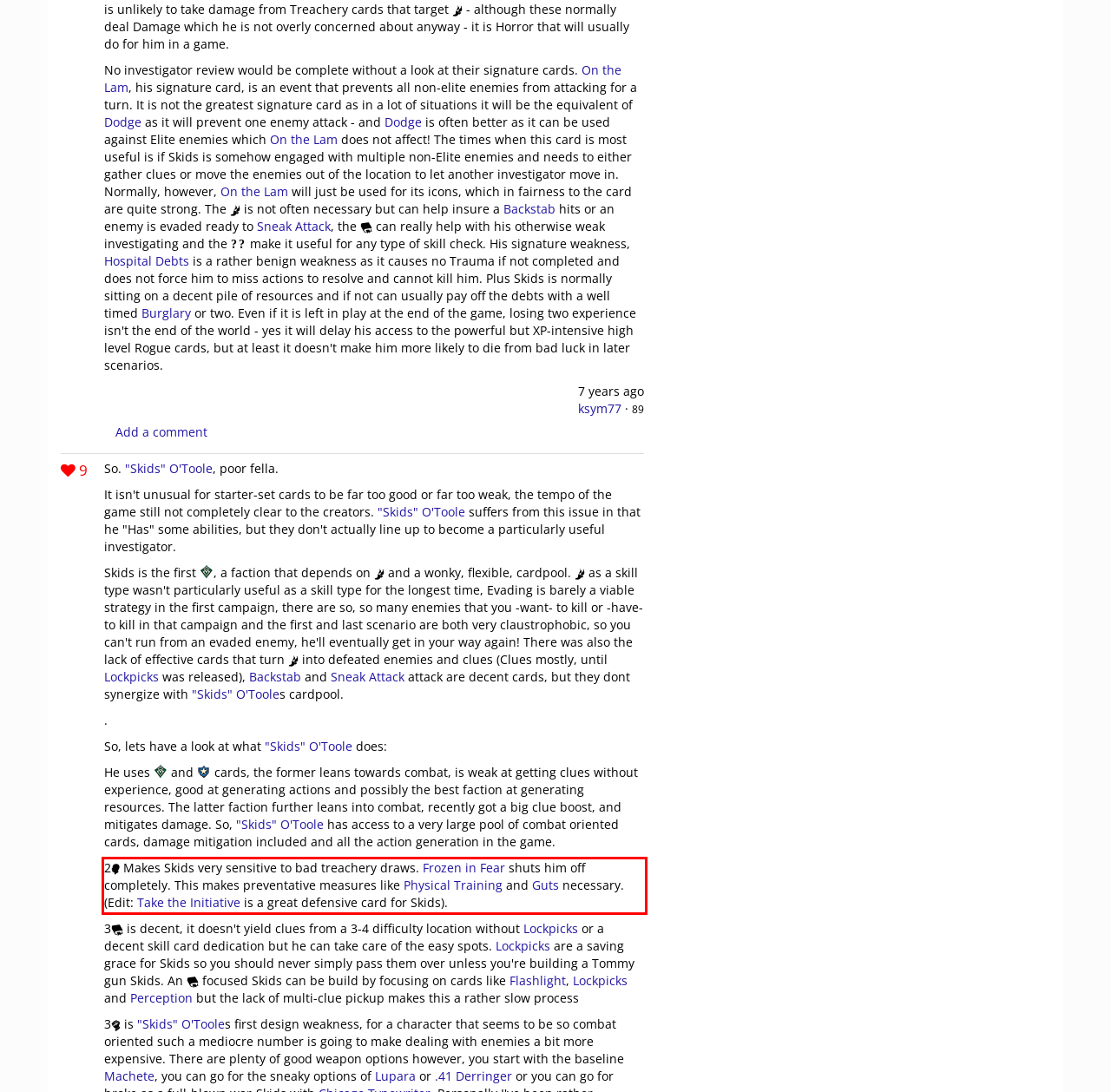You have a screenshot with a red rectangle around a UI element. Recognize and extract the text within this red bounding box using OCR.

2 Makes Skids very sensitive to bad treachery draws. Frozen in Fear shuts him off completely. This makes preventative measures like Physical Training and Guts necessary. (Edit: Take the Initiative is a great defensive card for Skids).